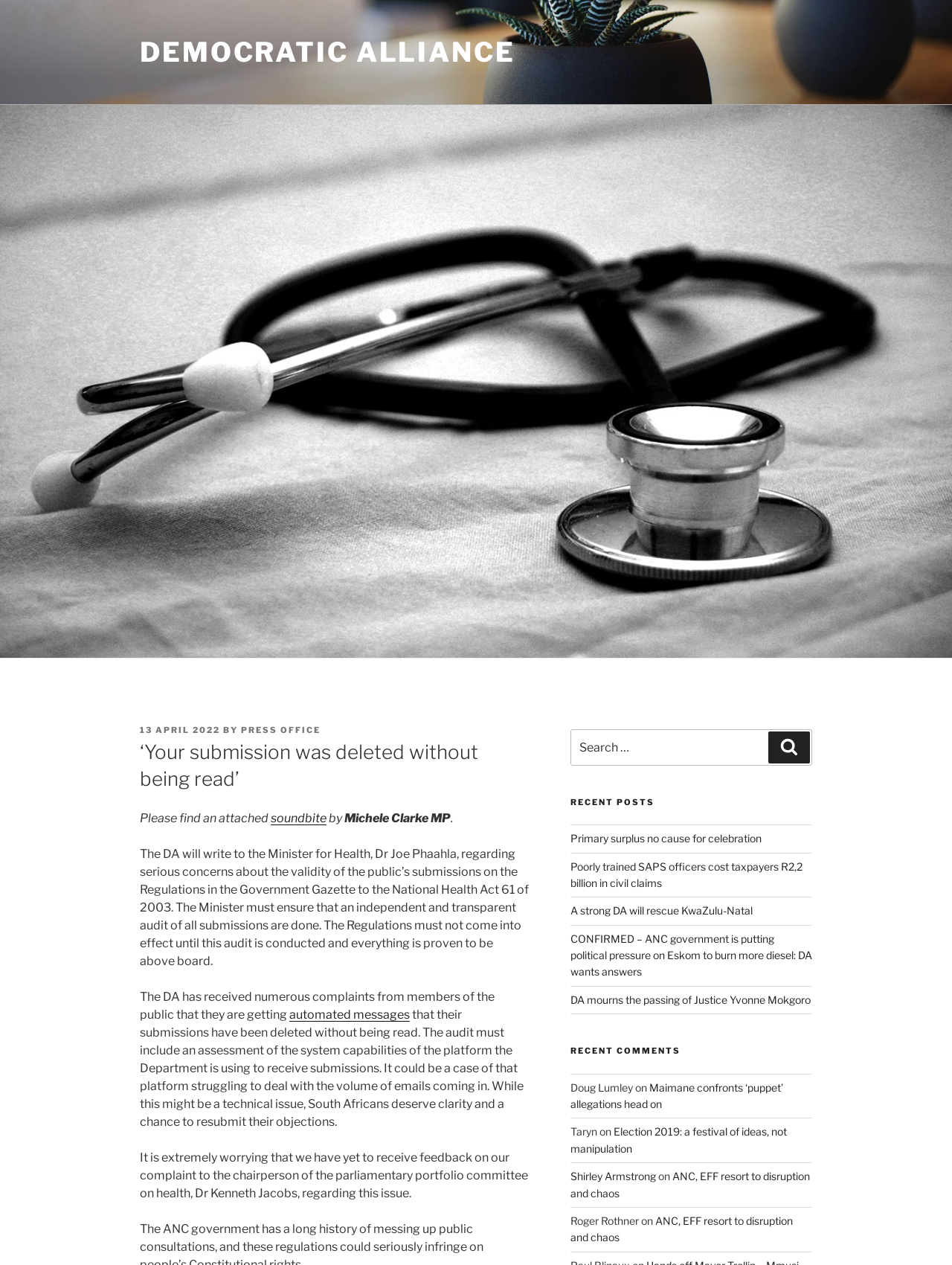Determine the bounding box for the UI element as described: "13 April 202222 April 2022". The coordinates should be represented as four float numbers between 0 and 1, formatted as [left, top, right, bottom].

[0.147, 0.573, 0.231, 0.581]